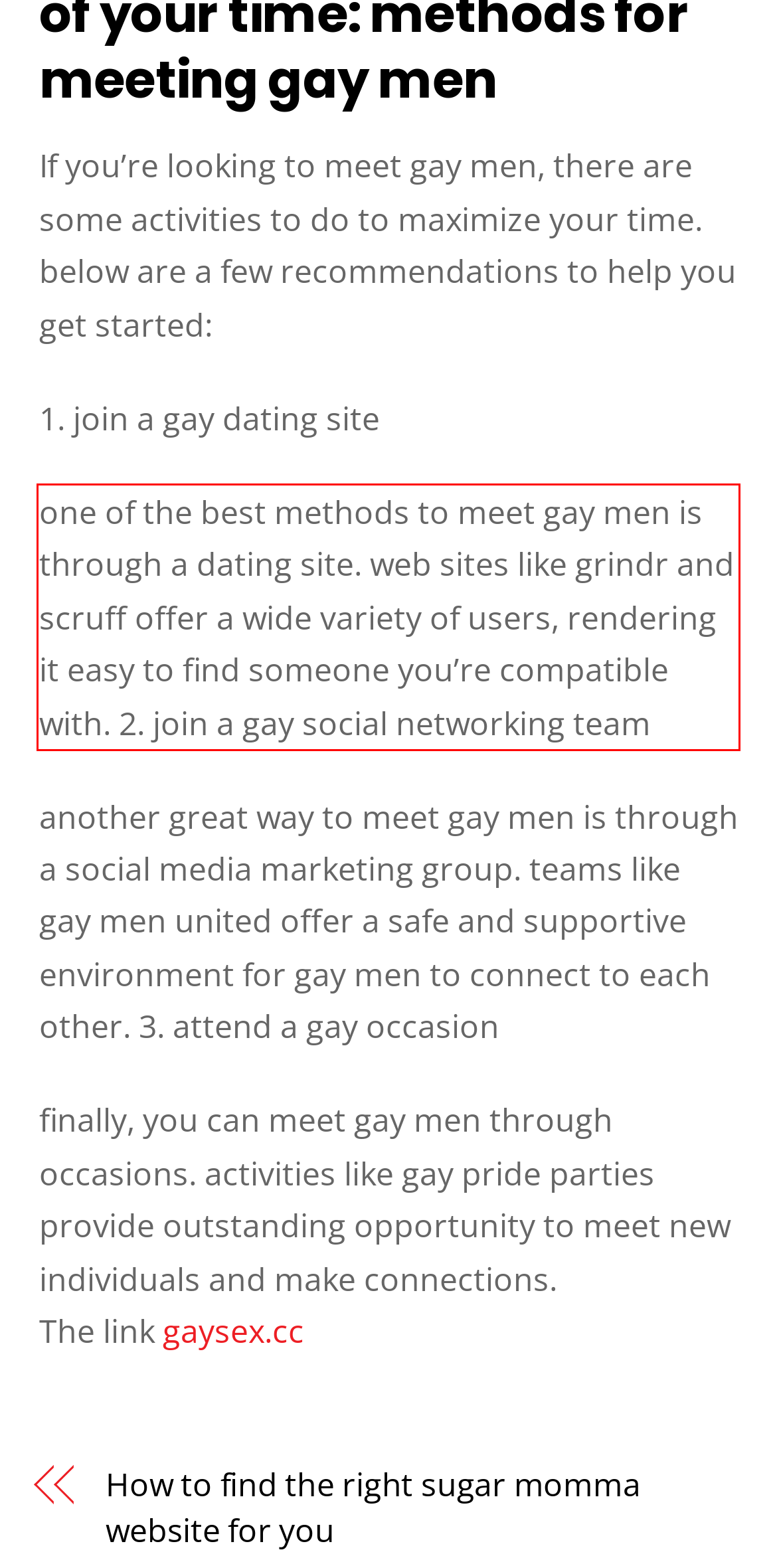Please extract the text content within the red bounding box on the webpage screenshot using OCR.

one of the best methods to meet gay men is through a dating site. web sites like grindr and scruff offer a wide variety of users, rendering it easy to find someone you’re compatible with. 2. join a gay social networking team